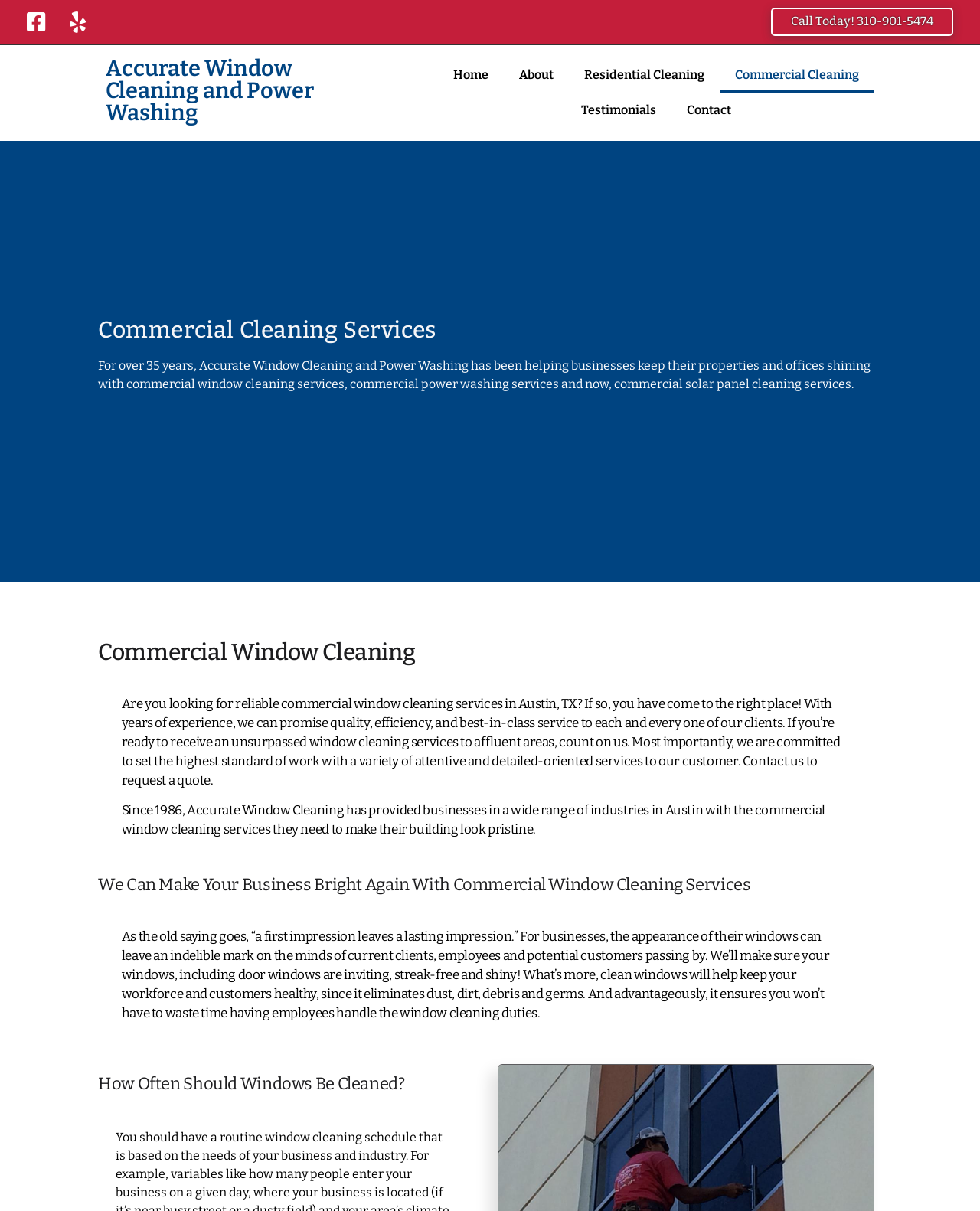Identify the bounding box of the UI element that matches this description: "Contact".

[0.685, 0.077, 0.762, 0.106]